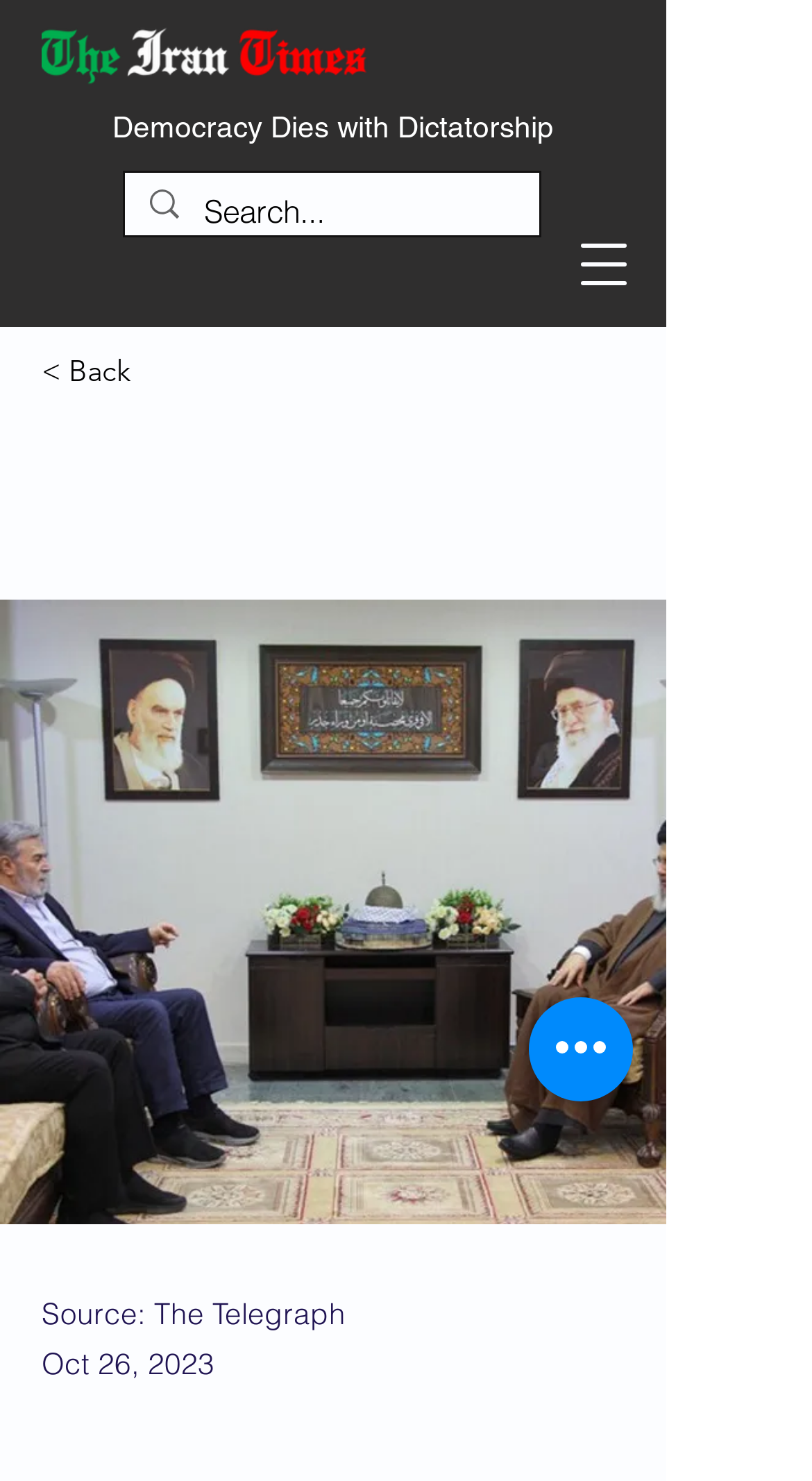Reply to the question with a single word or phrase:
What is the purpose of the button on the top right?

Open navigation menu